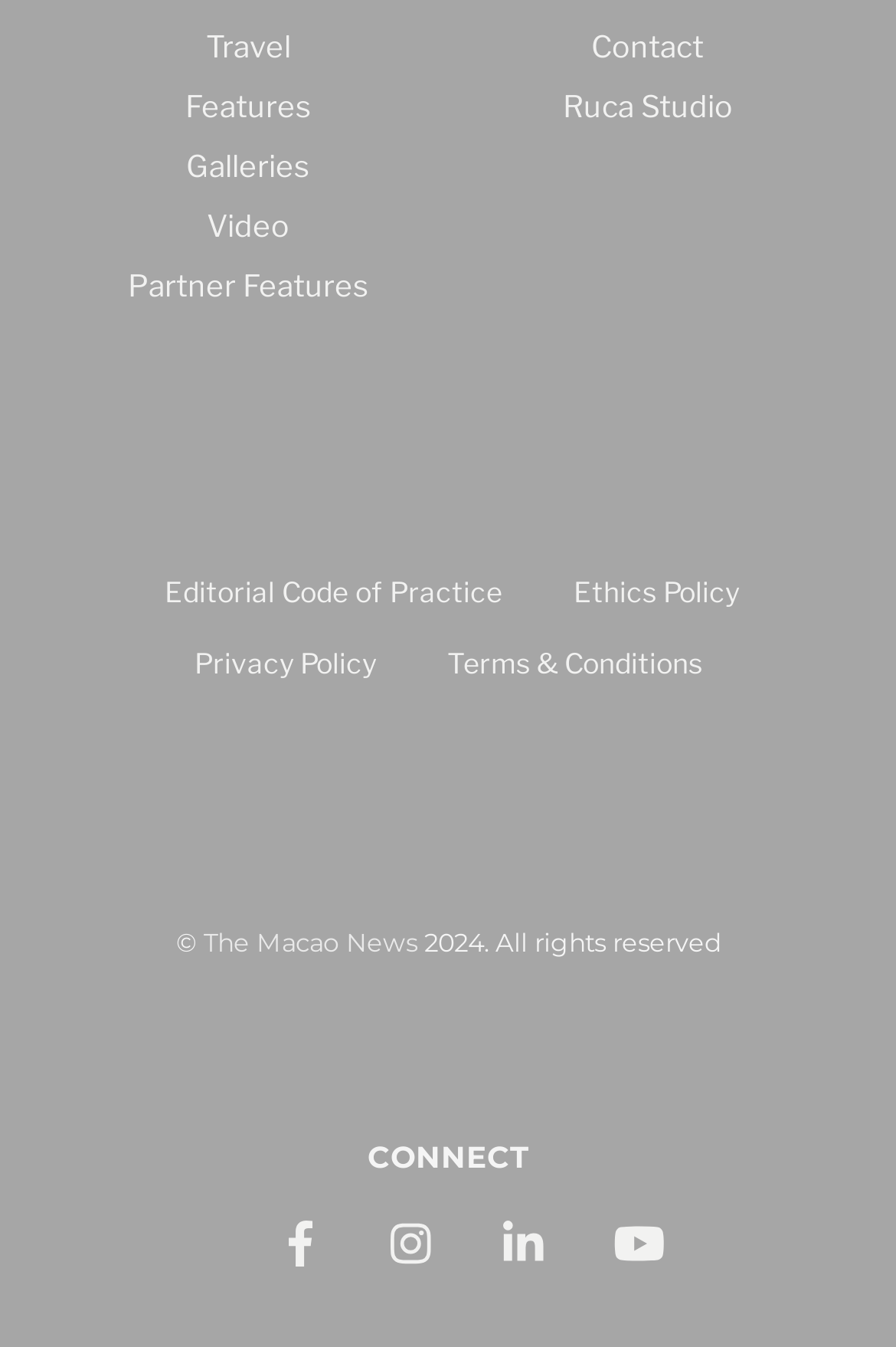What is the image above the 'Macaonews' link?
From the image, respond with a single word or phrase.

Macaonews